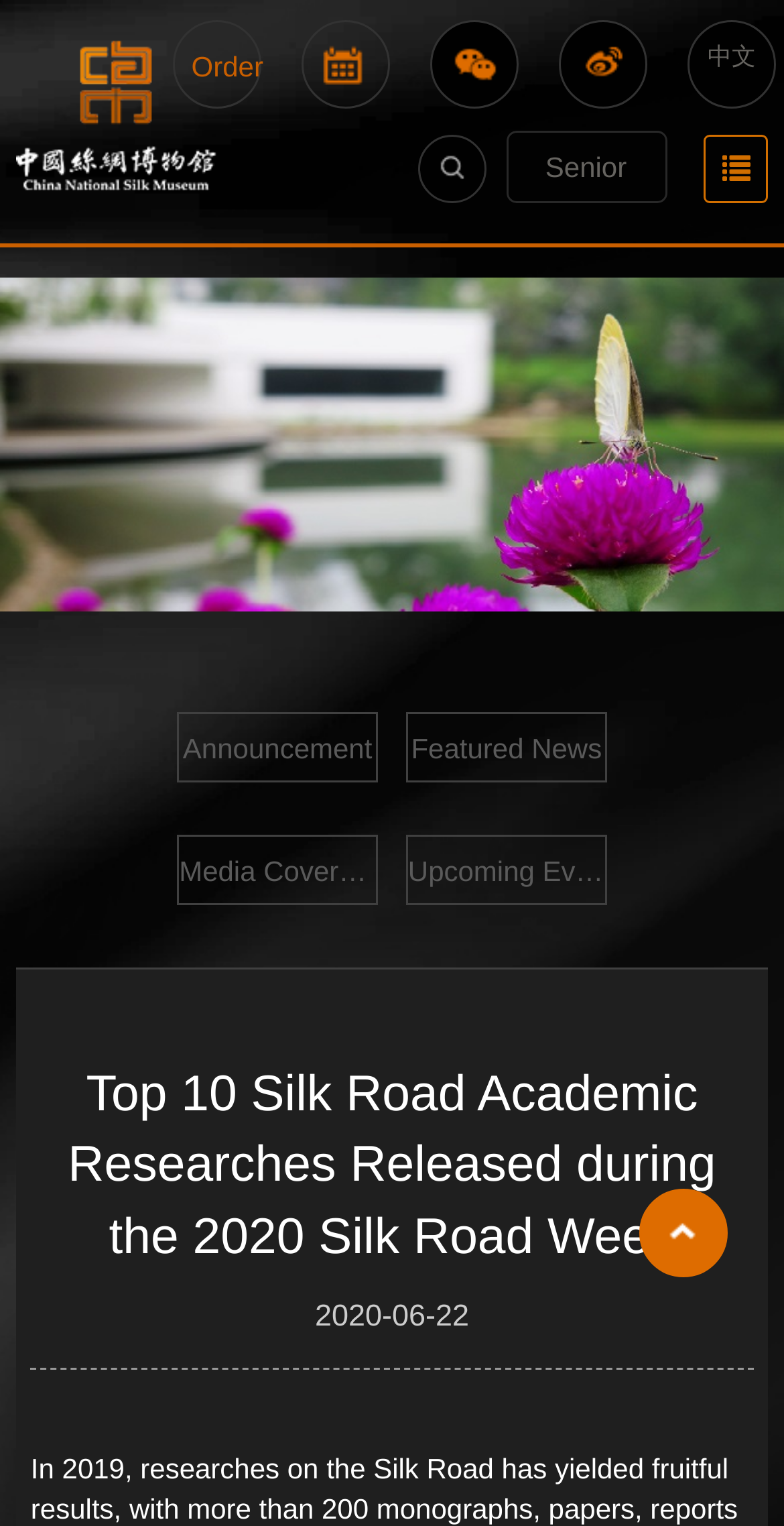Please provide the bounding box coordinates for the element that needs to be clicked to perform the following instruction: "browse media coverage". The coordinates should be given as four float numbers between 0 and 1, i.e., [left, top, right, bottom].

[0.228, 0.548, 0.48, 0.594]